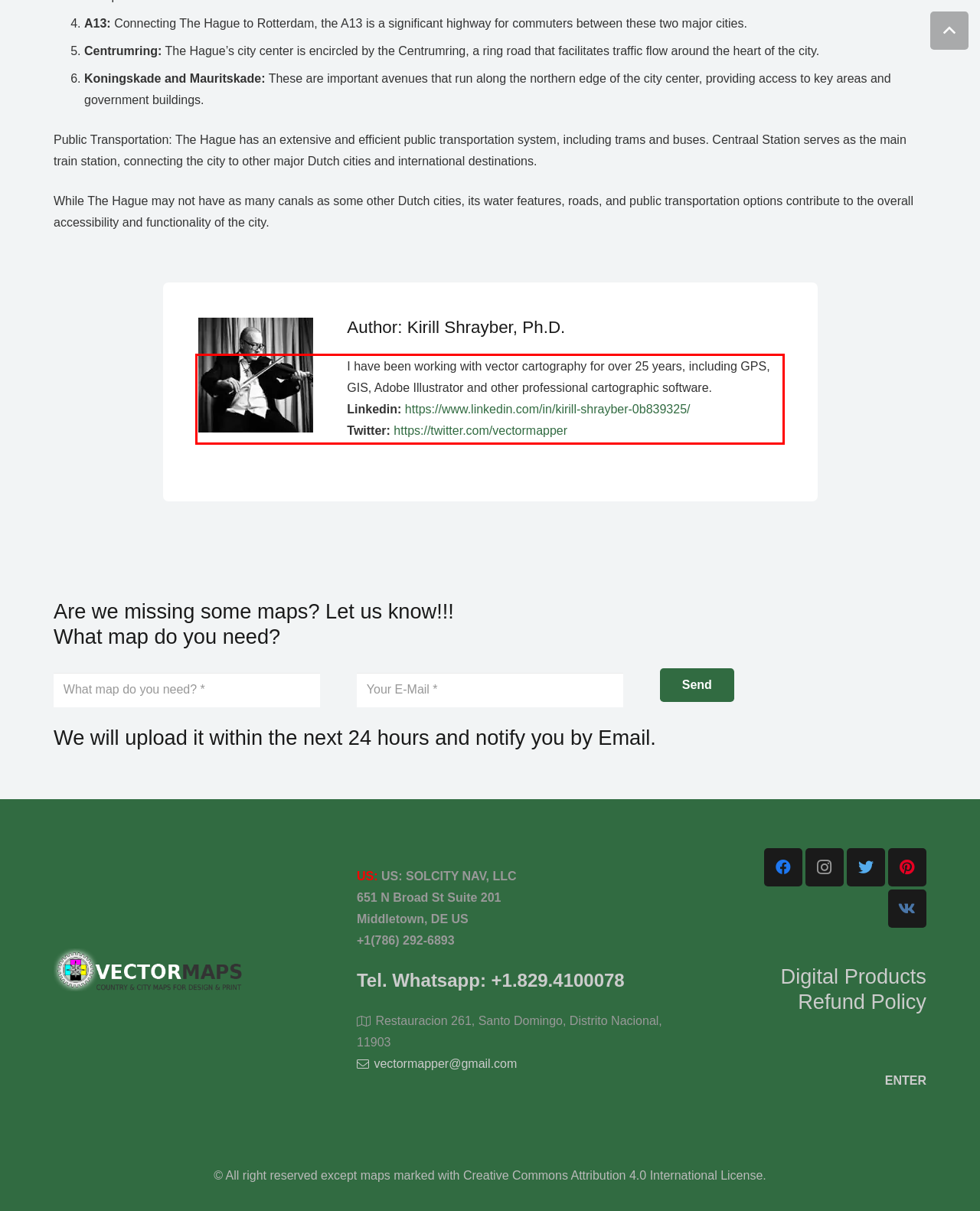In the given screenshot, locate the red bounding box and extract the text content from within it.

I have been working with vector cartography for over 25 years, including GPS, GIS, Adobe Illustrator and other professional cartographic software. Linkedin: https://www.linkedin.com/in/kirill-shrayber-0b839325/ Twitter: https://twitter.com/vectormapper